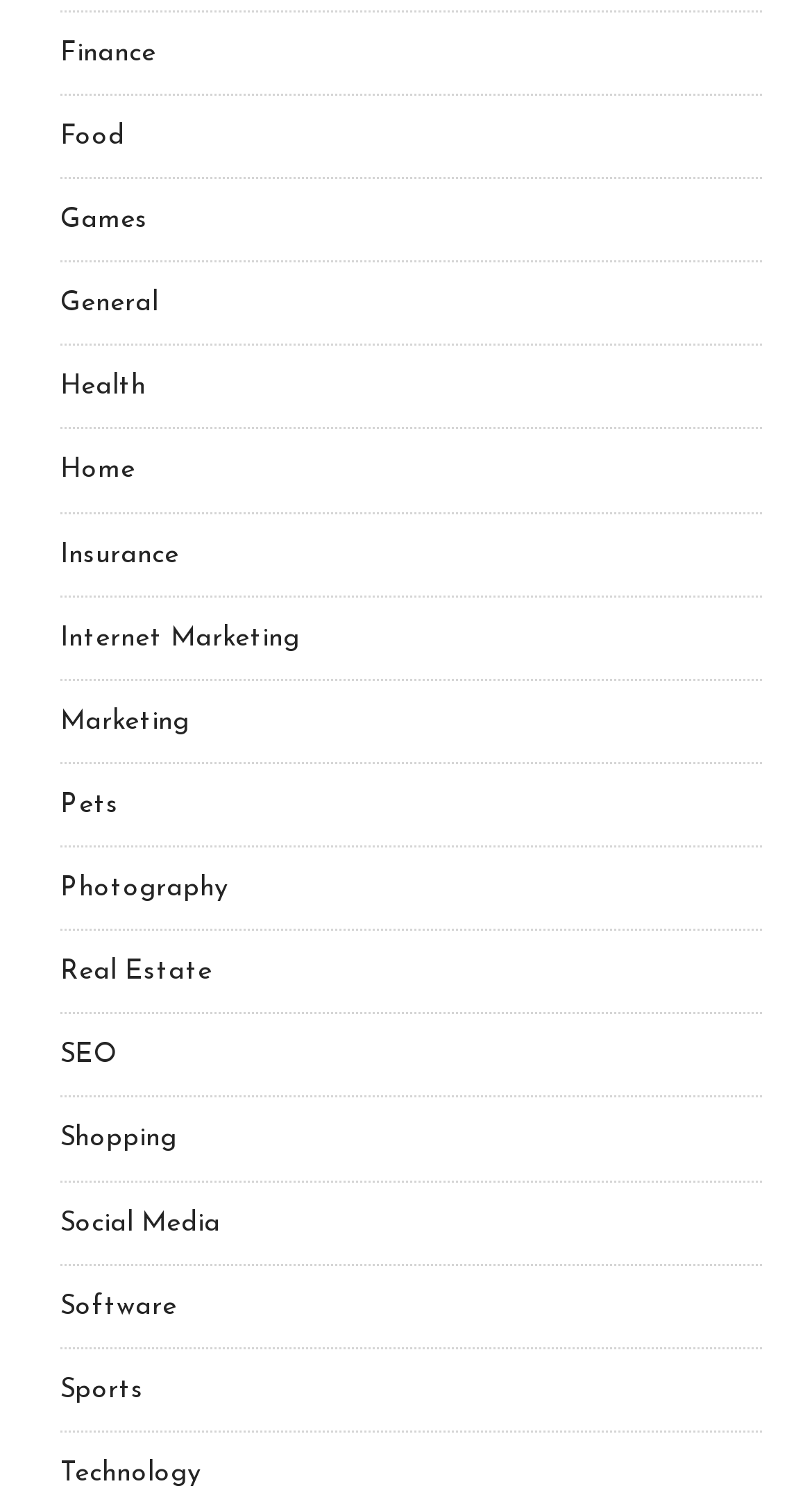Identify the bounding box for the UI element specified in this description: "Software". The coordinates must be four float numbers between 0 and 1, formatted as [left, top, right, bottom].

[0.074, 0.86, 0.218, 0.878]